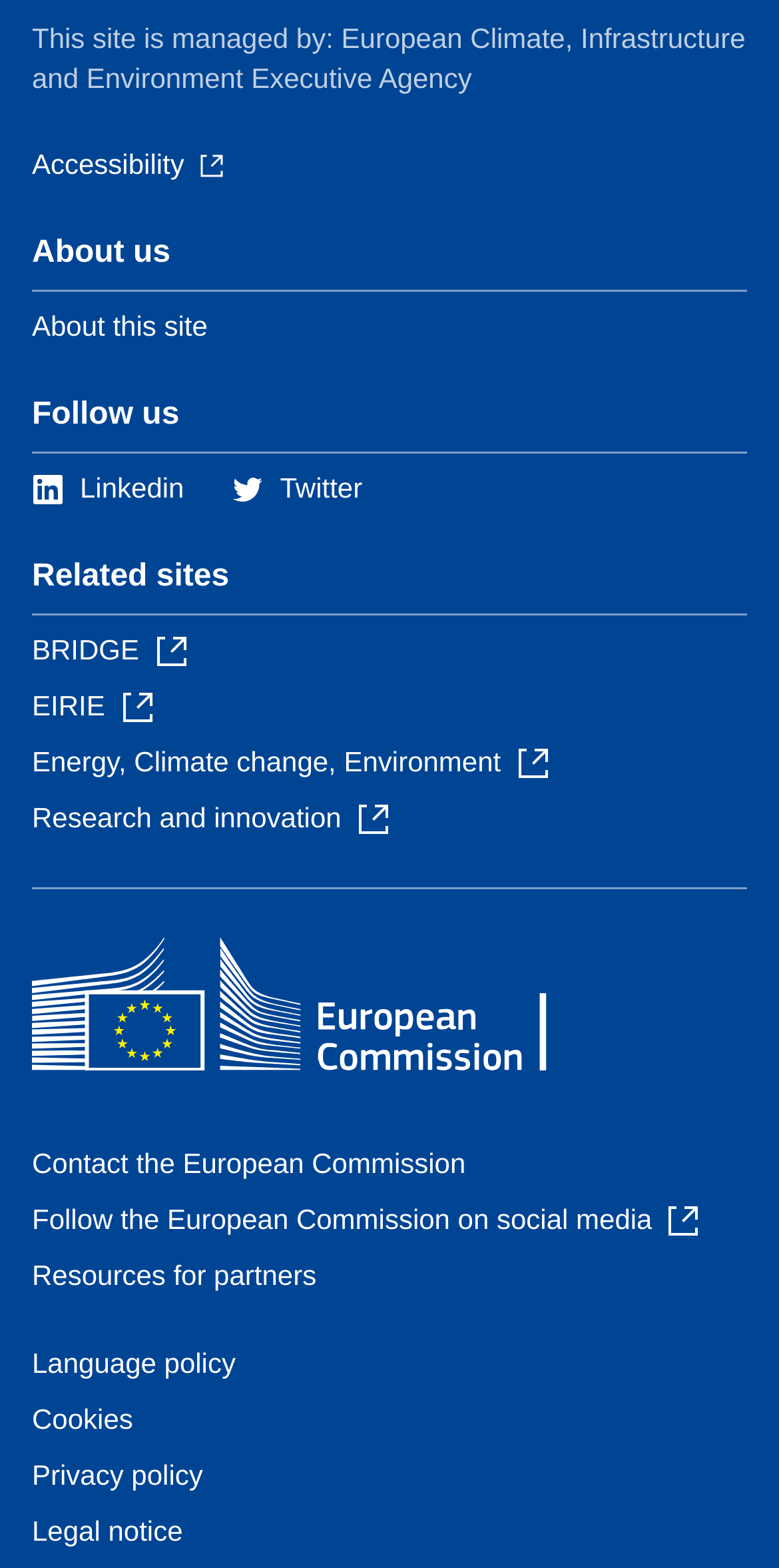Respond to the question below with a concise word or phrase:
What social media platforms can you follow the European Commission on?

Linkedin, Twitter